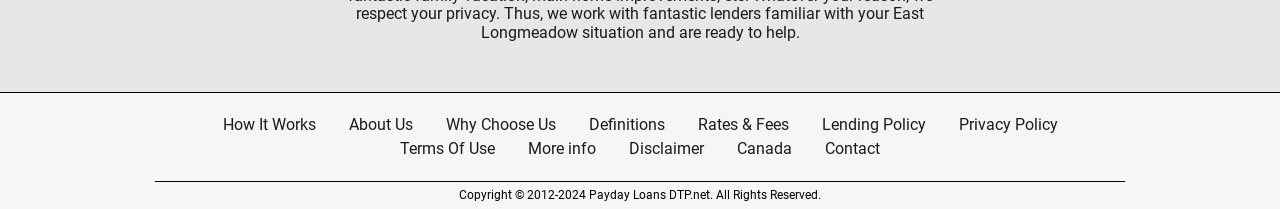Determine the bounding box coordinates for the region that must be clicked to execute the following instruction: "Read Disclaimer".

[0.48, 0.656, 0.562, 0.771]